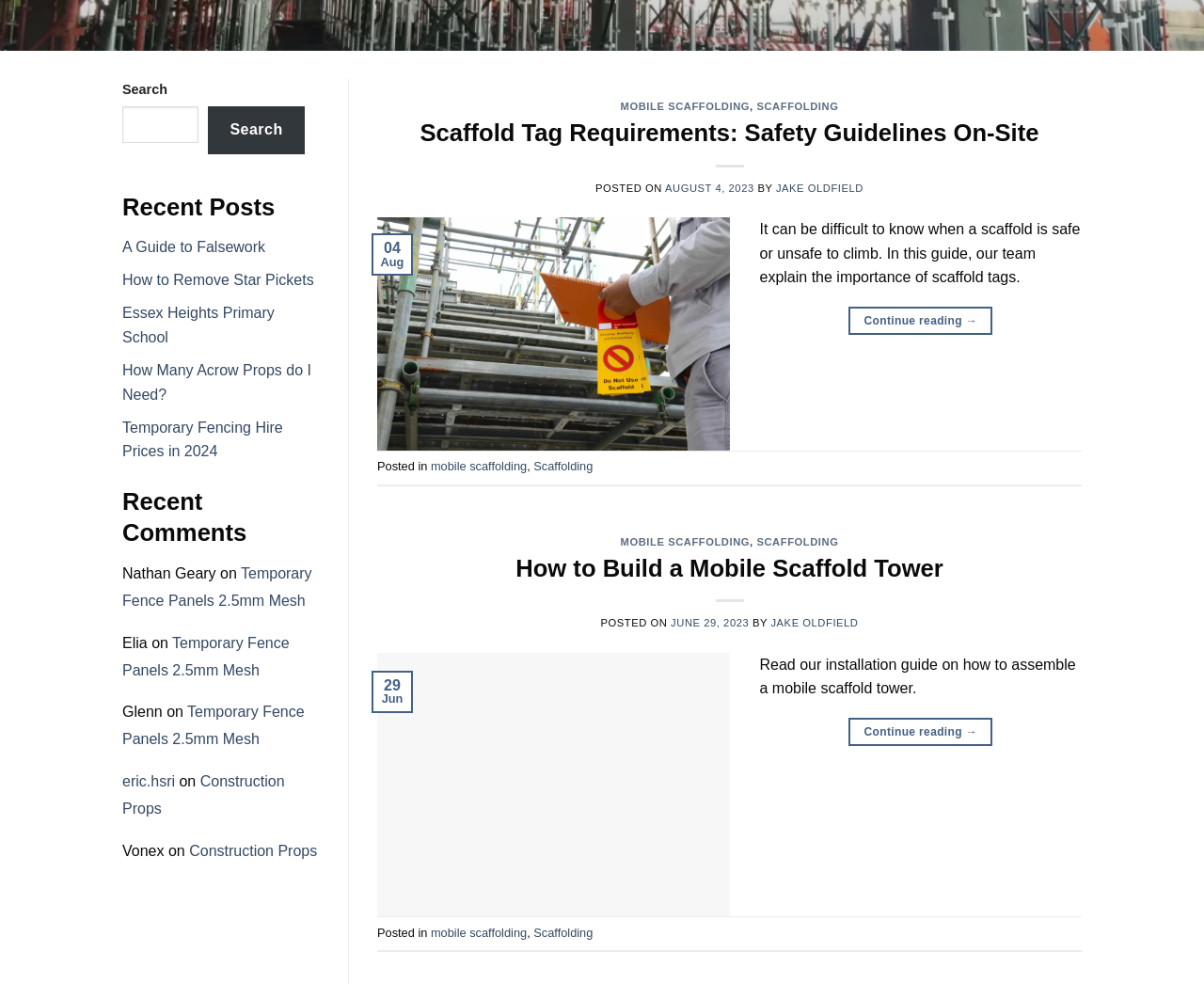Provide the bounding box coordinates for the UI element that is described as: "A Guide to Falsework".

[0.102, 0.243, 0.22, 0.259]